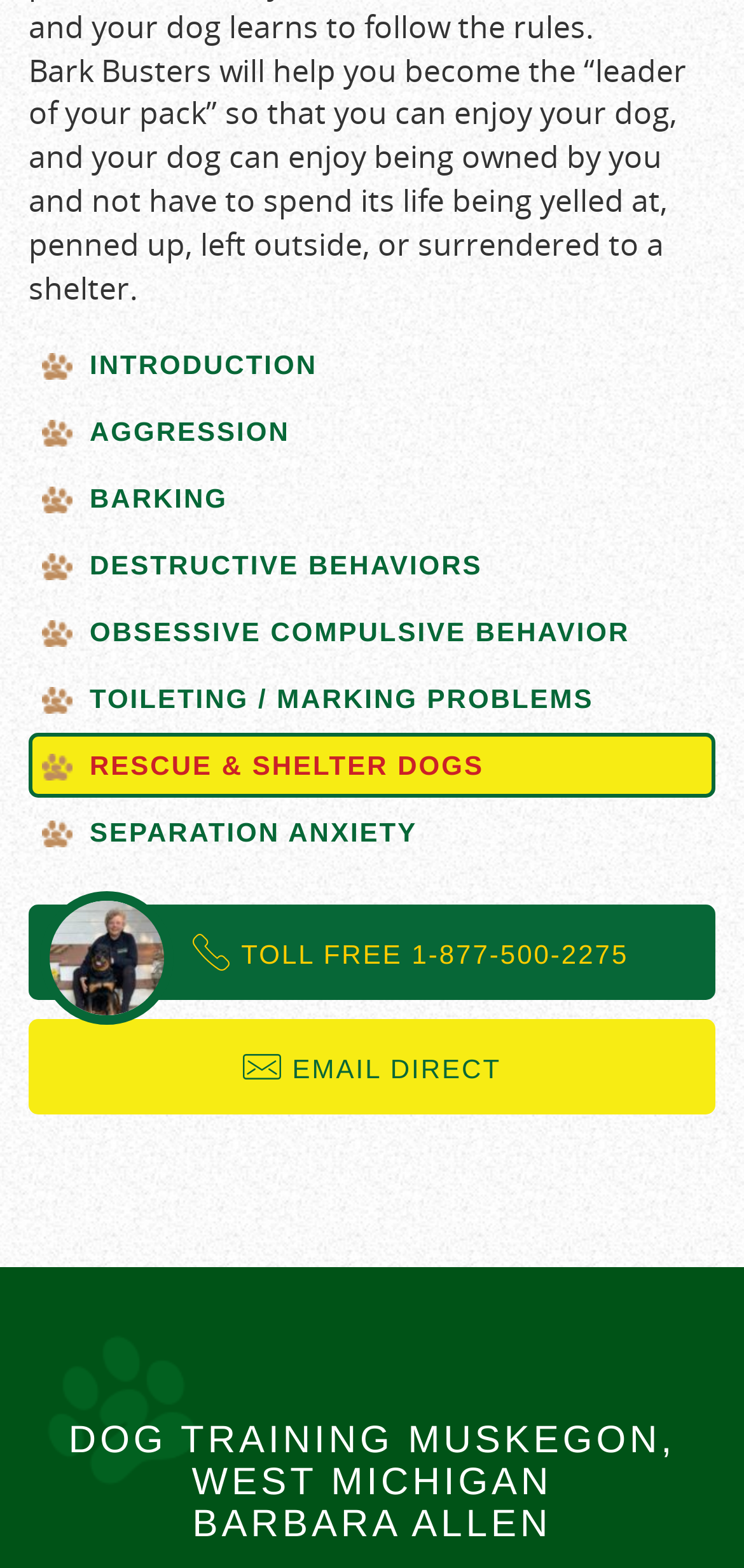Locate the bounding box coordinates of the area where you should click to accomplish the instruction: "read about destructive behaviors".

[0.038, 0.339, 0.962, 0.38]